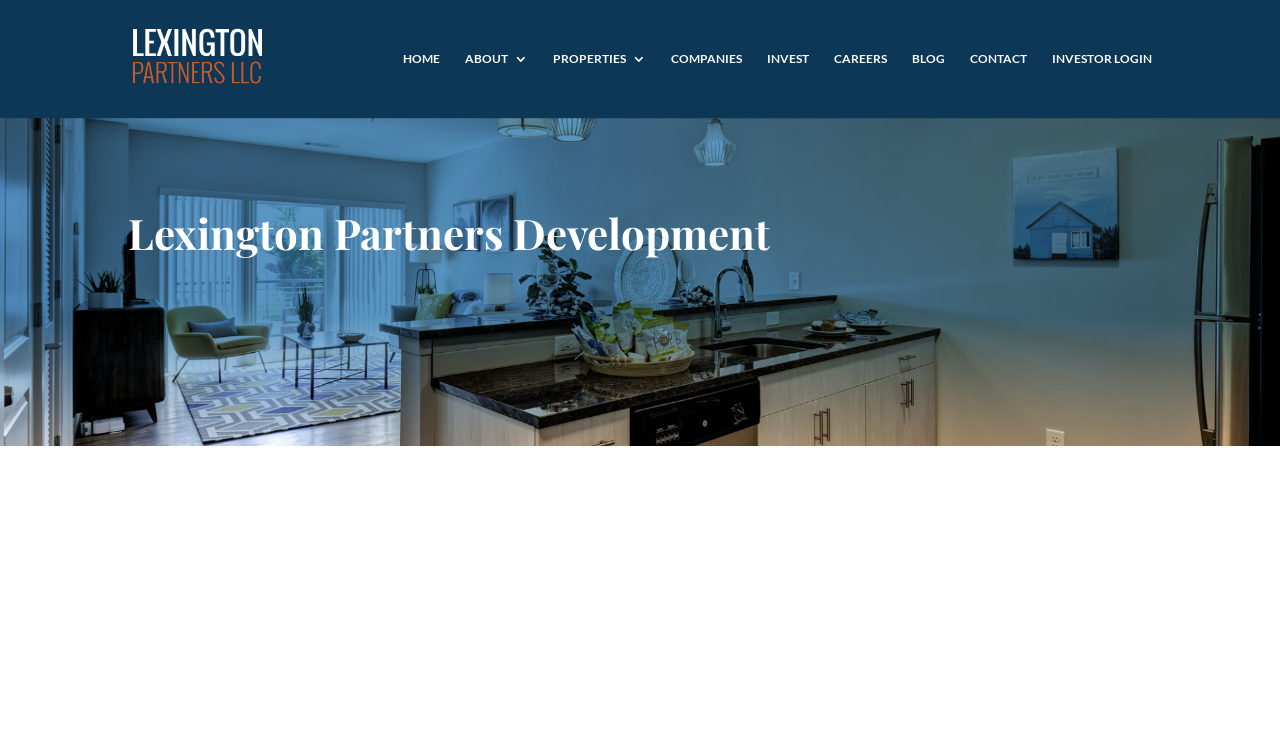What is the theme of the company?
Refer to the image and respond with a one-word or short-phrase answer.

Real Estate Development